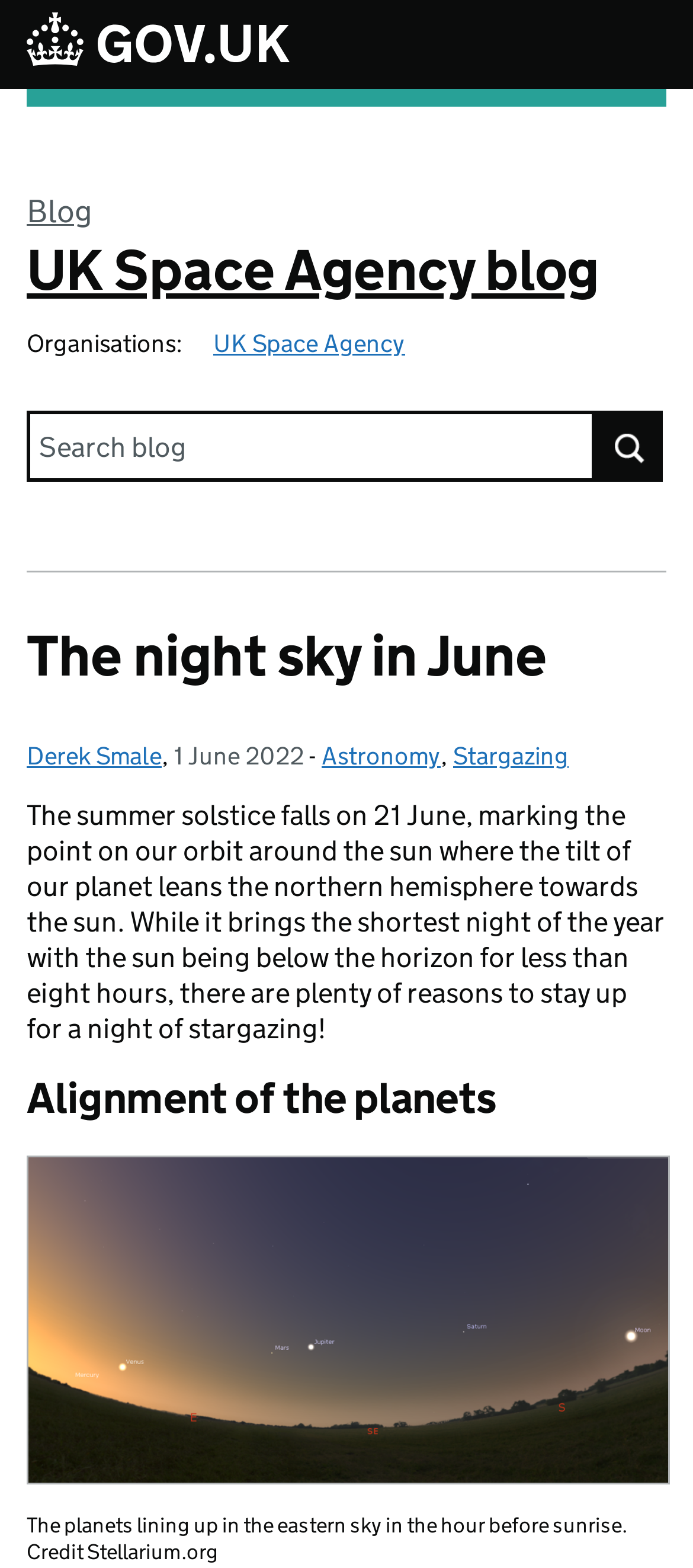Kindly determine the bounding box coordinates for the area that needs to be clicked to execute this instruction: "Learn more about Astronomy".

[0.464, 0.472, 0.636, 0.492]